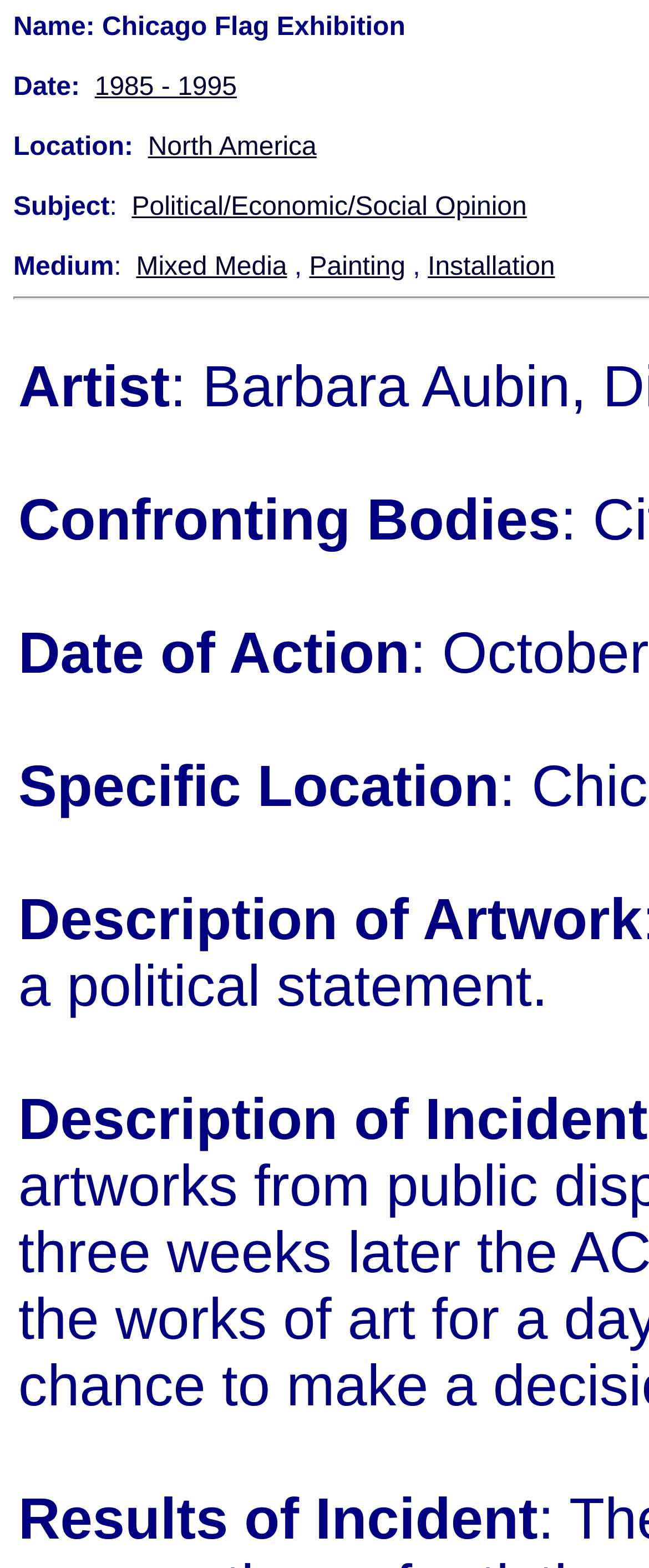Identify the bounding box coordinates for the UI element described as: "1985 - 1995". The coordinates should be provided as four floats between 0 and 1: [left, top, right, bottom].

[0.146, 0.047, 0.365, 0.065]